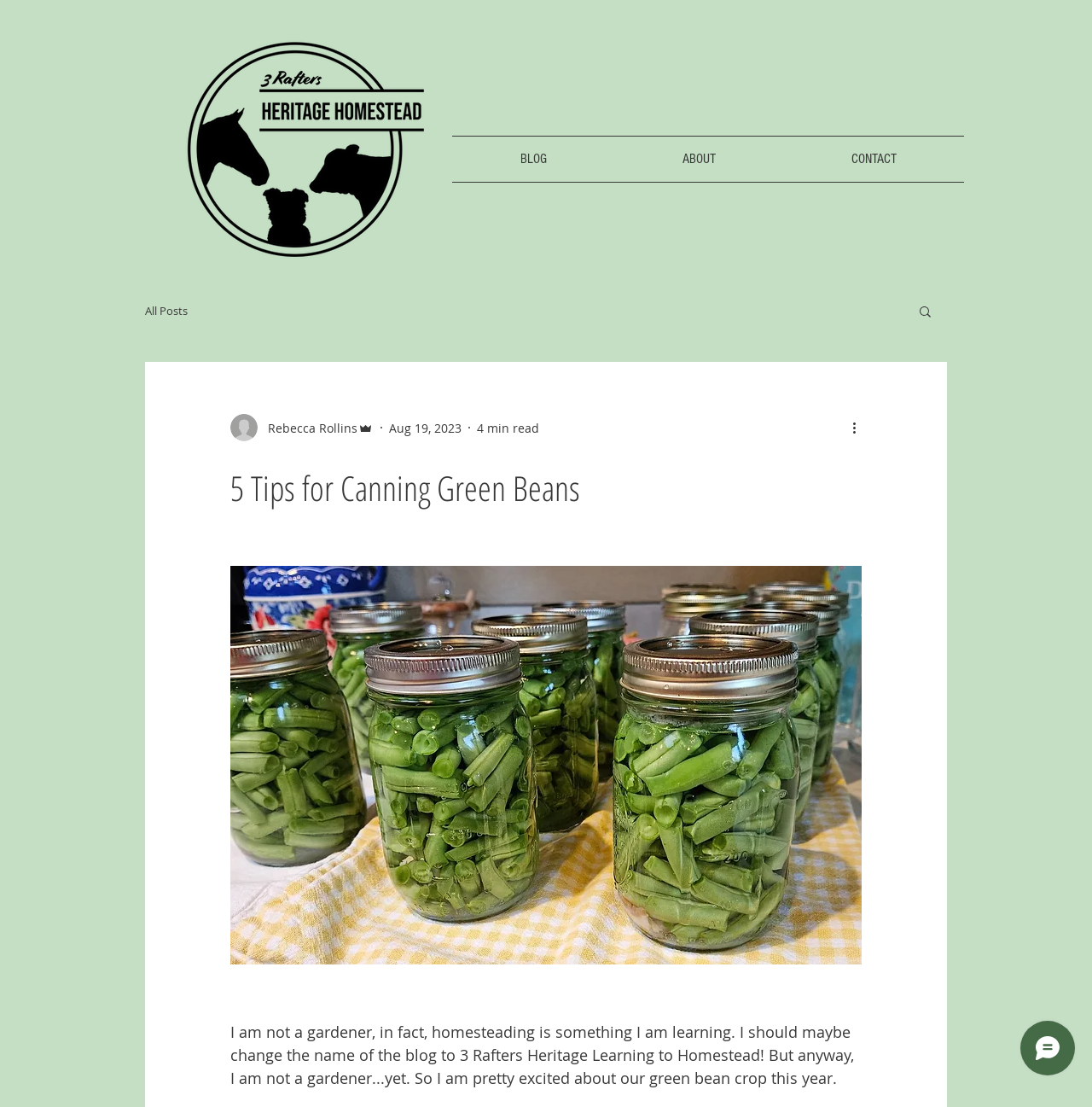How long does it take to read the current blog post?
Please ensure your answer is as detailed and informative as possible.

I found the reading time by looking at the generic element that says '4 min read' which is likely the estimated time it takes to read the current blog post.